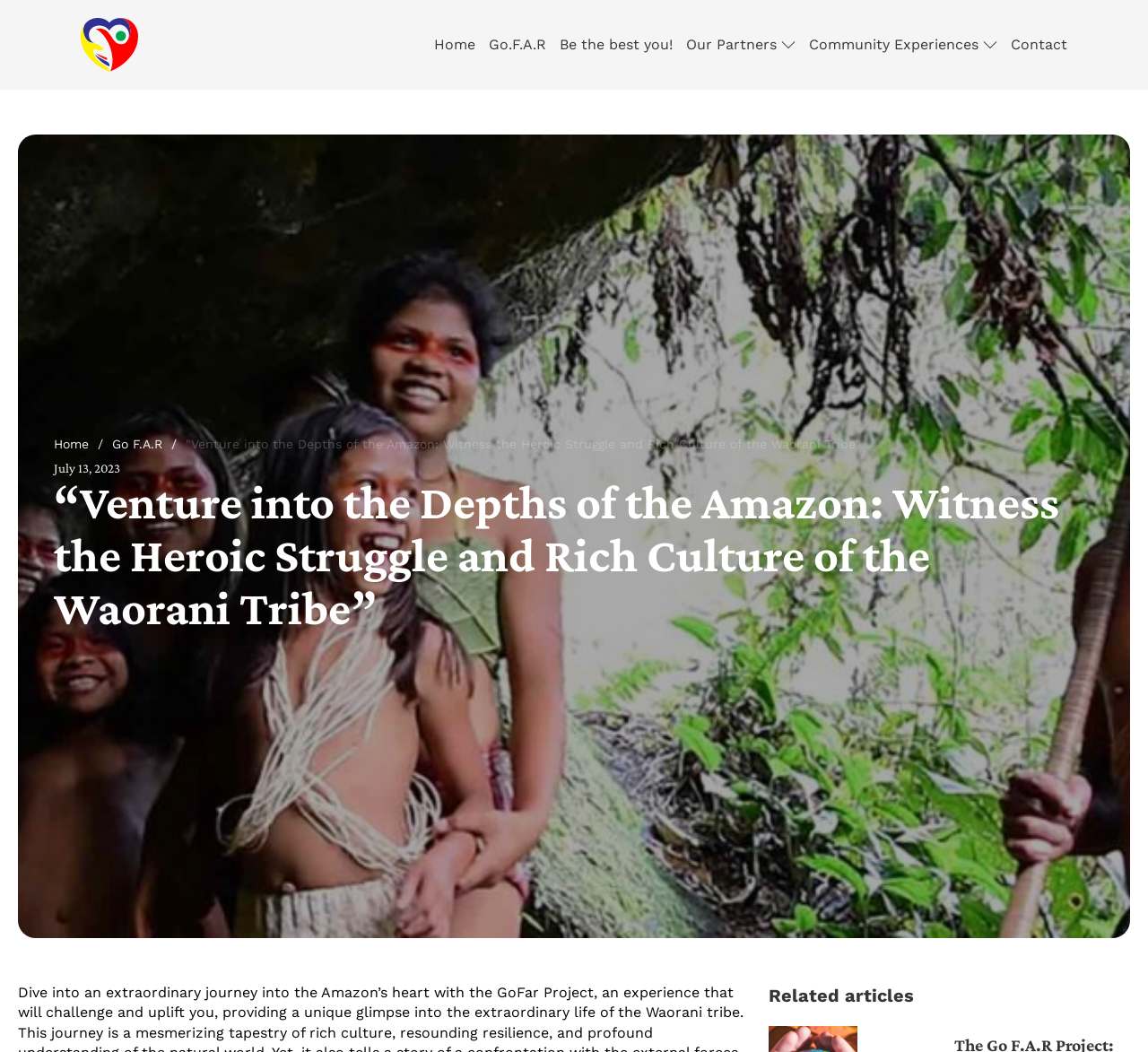Highlight the bounding box of the UI element that corresponds to this description: "Our Partners".

[0.598, 0.035, 0.677, 0.05]